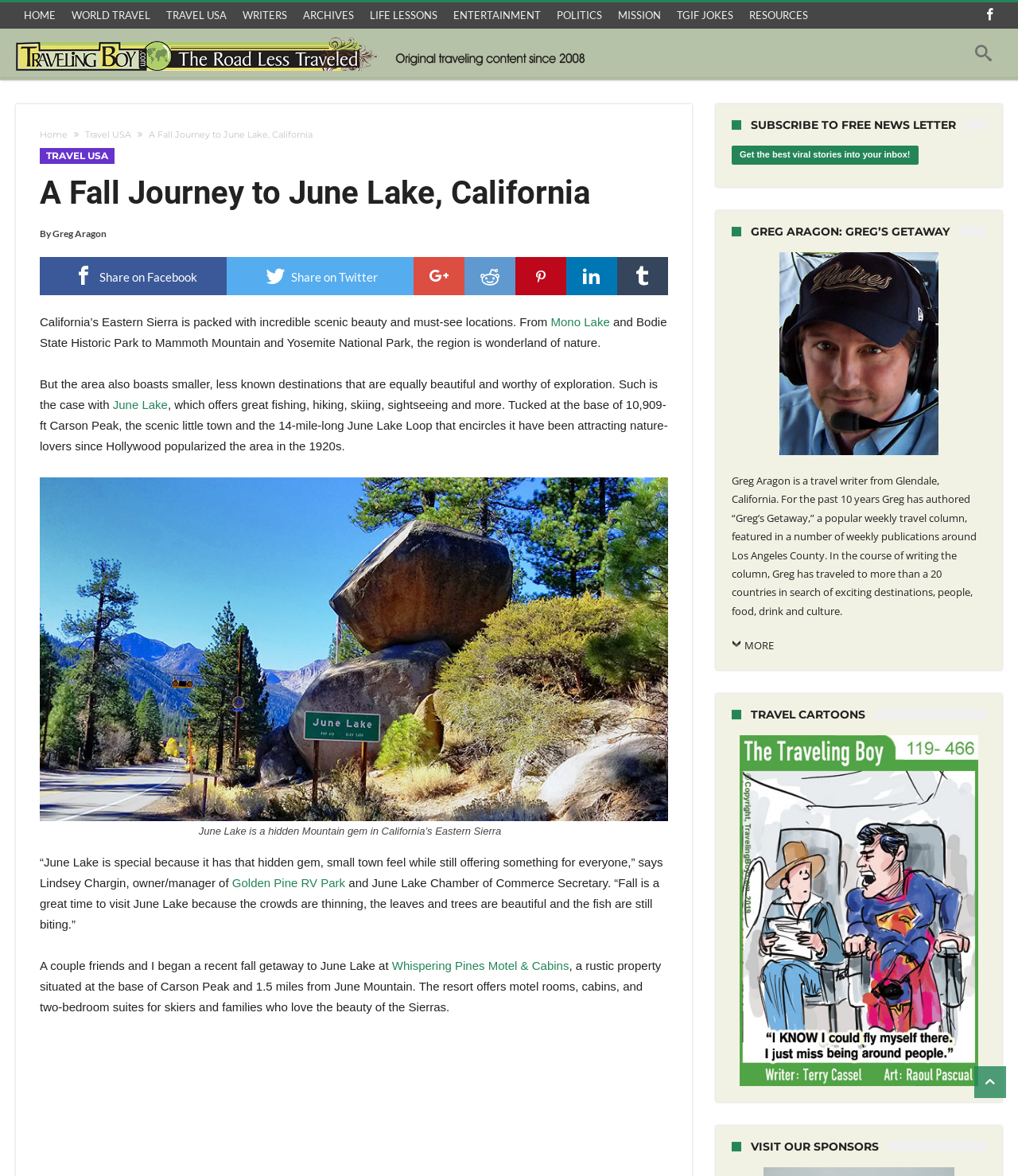Determine the bounding box coordinates of the target area to click to execute the following instruction: "Click on the 'HOME' link."

[0.016, 0.002, 0.062, 0.024]